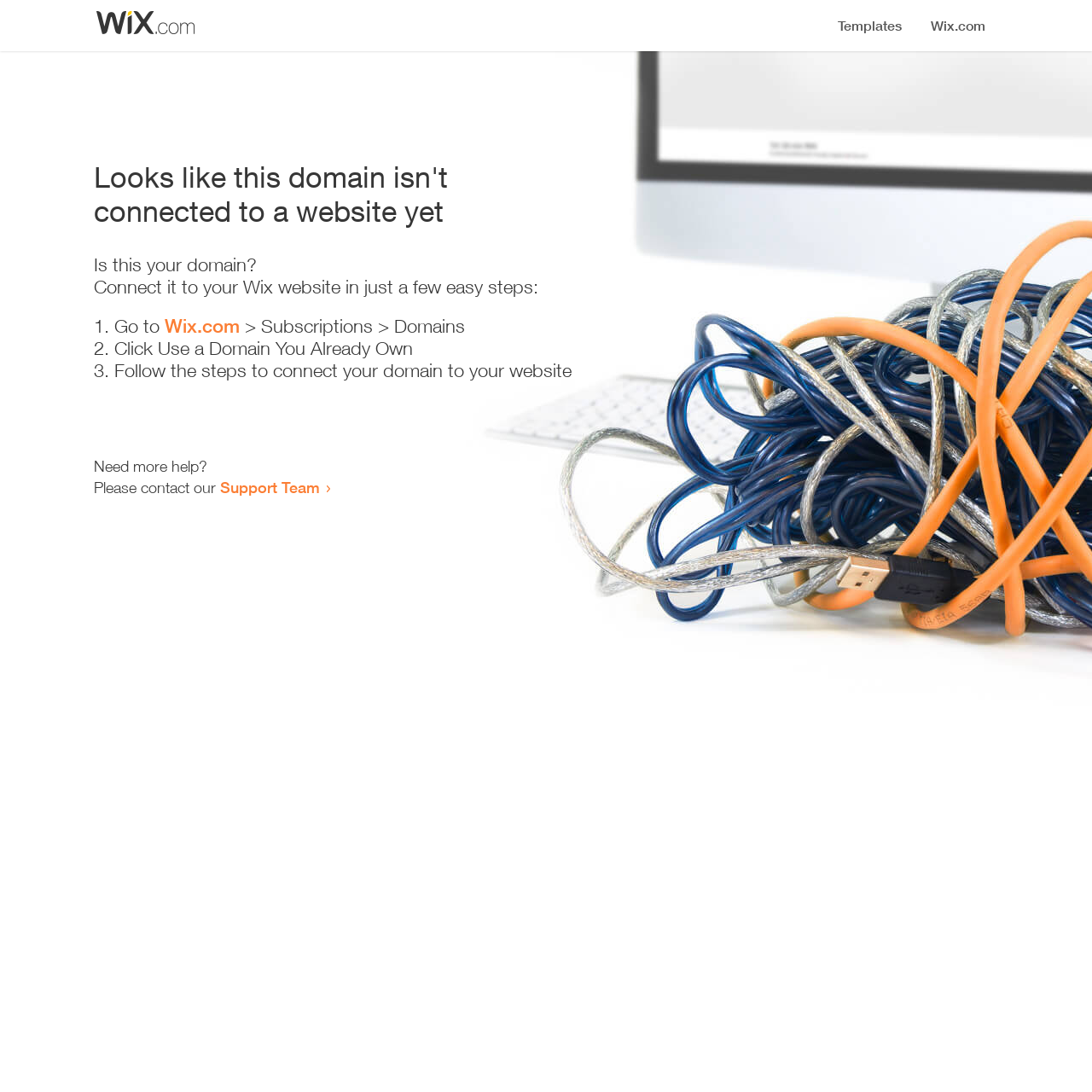Please identify the primary heading of the webpage and give its text content.

Looks like this domain isn't
connected to a website yet